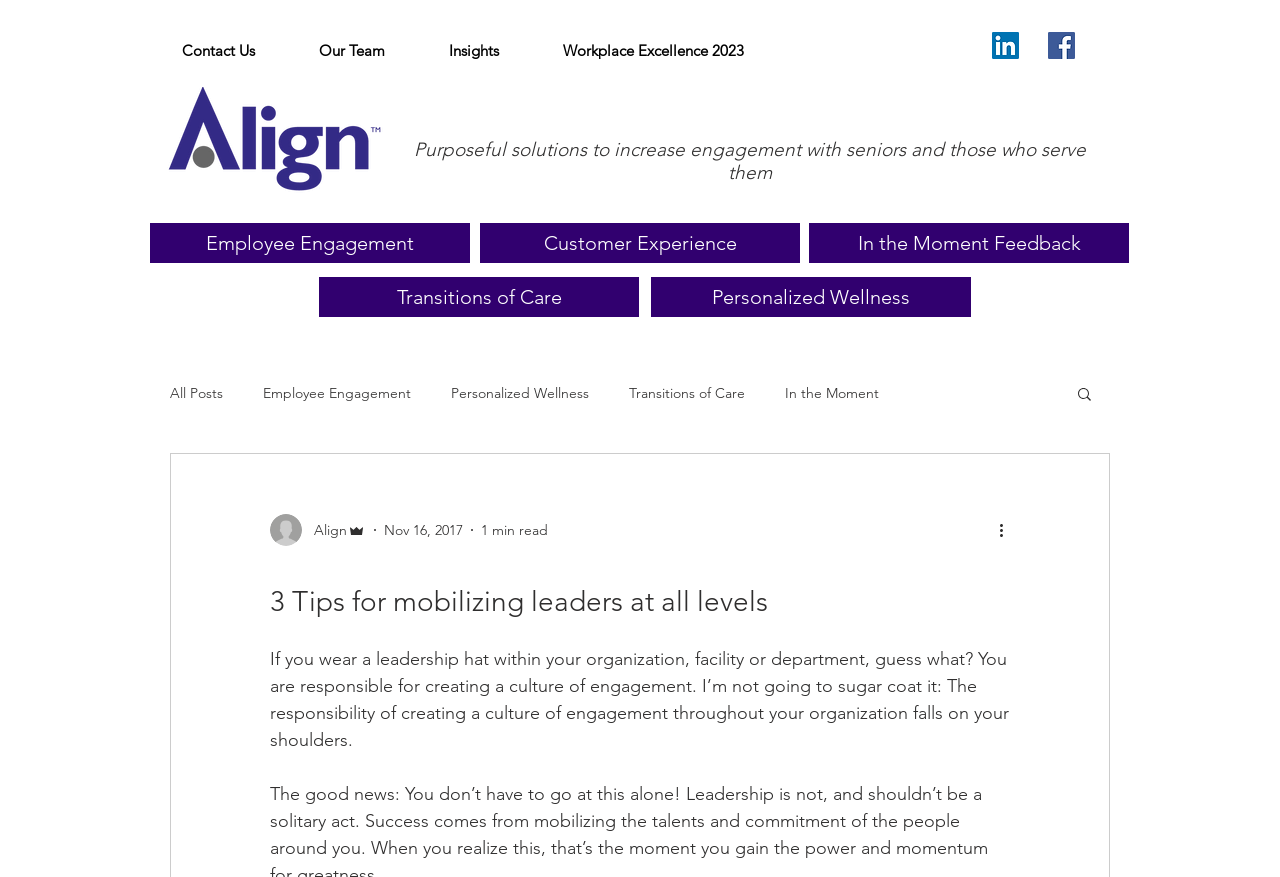Please find the bounding box coordinates of the clickable region needed to complete the following instruction: "Click Contact Us". The bounding box coordinates must consist of four float numbers between 0 and 1, i.e., [left, top, right, bottom].

[0.117, 0.033, 0.224, 0.083]